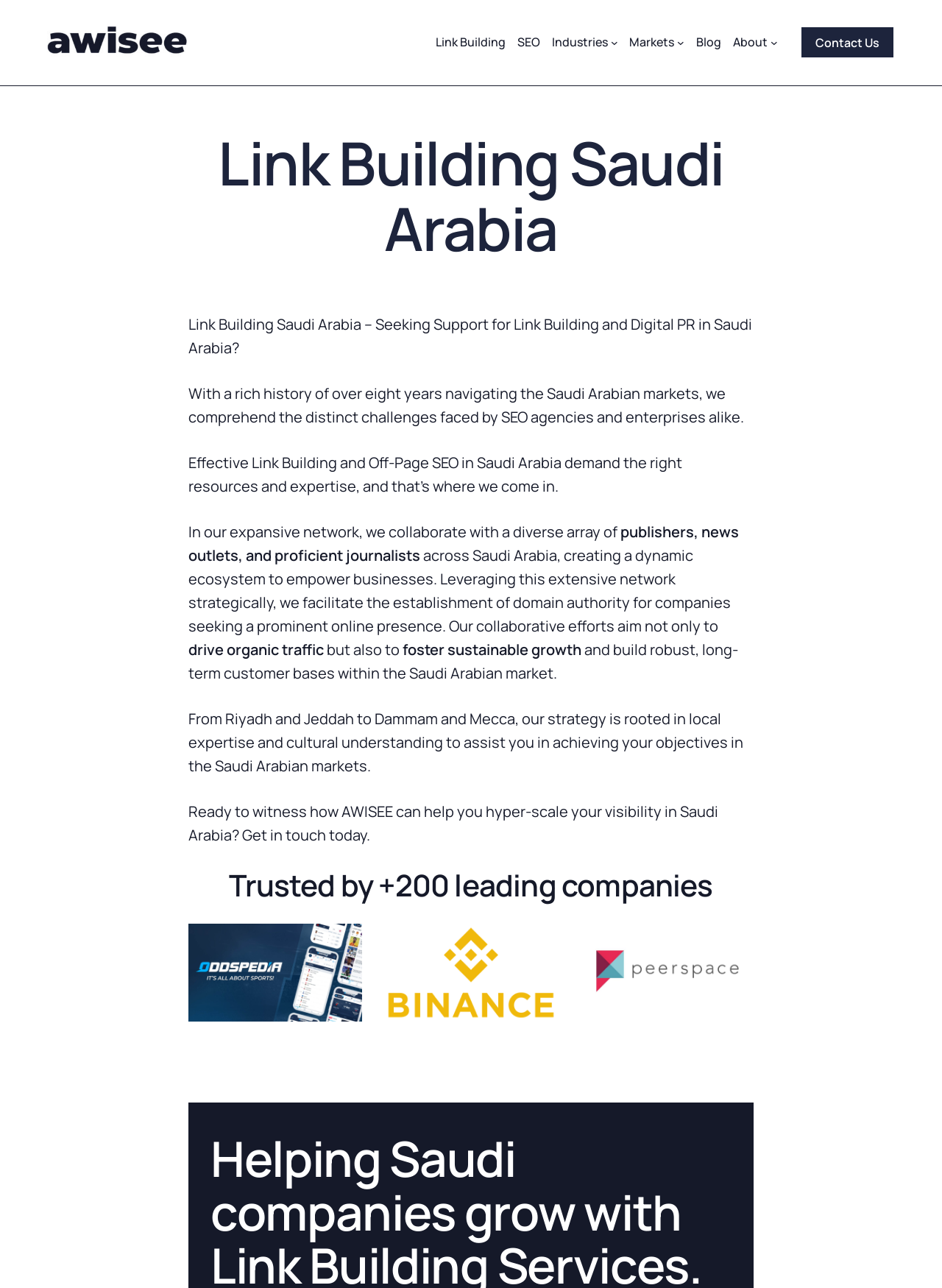Explain the webpage in detail.

The webpage is about AWISEE's link building services in Saudi Arabia. At the top left, there is a link to "SEO Agency Europe" accompanied by an image. To the right of this, there is a navigation menu with several links, including "Link Building", "SEO", "Industries", "Markets", "Blog", and "About". Each of these links has a corresponding button that can be expanded to reveal submenus.

Below the navigation menu, there is a prominent heading that reads "Link Building Saudi Arabia". This is followed by a series of paragraphs that describe AWISEE's services and expertise in link building and digital PR in Saudi Arabia. The text explains that the company has a rich history of navigating the Saudi Arabian markets and understands the challenges faced by SEO agencies and enterprises. It also highlights AWISEE's collaborative approach with publishers, news outlets, and journalists across Saudi Arabia to empower businesses.

To the right of the text, there are three images, each representing a different country: Ireland, Kuwait, and Saudi Arabia. These images are likely related to AWISEE's link building services in these countries.

At the bottom of the page, there is a call-to-action, encouraging visitors to get in touch with AWISEE to learn more about their services. Above this, there is a heading that reads "Trusted by +200 leading companies", suggesting that AWISEE has a strong reputation in the industry. Finally, there is a link to "Contact Us" at the bottom right of the page.